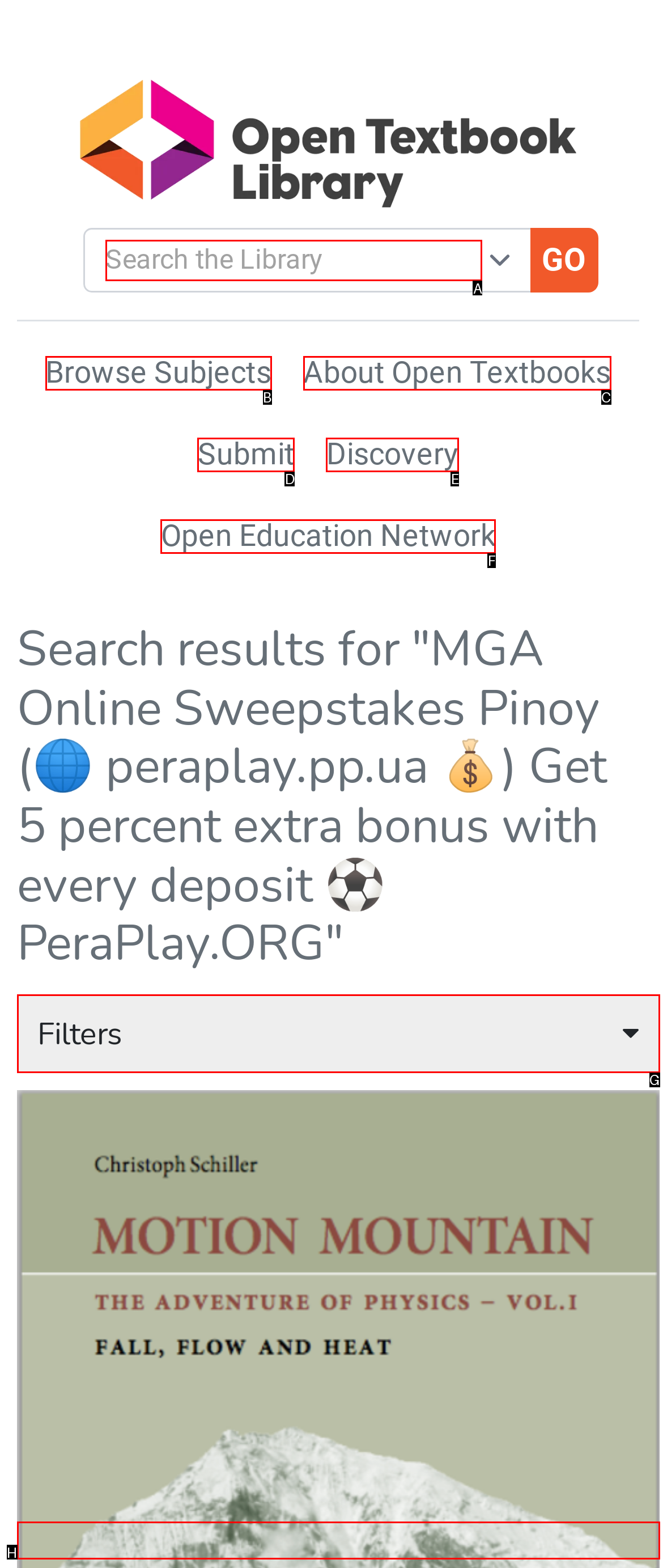Select the correct option based on the description: Browse Subjects
Answer directly with the option’s letter.

B